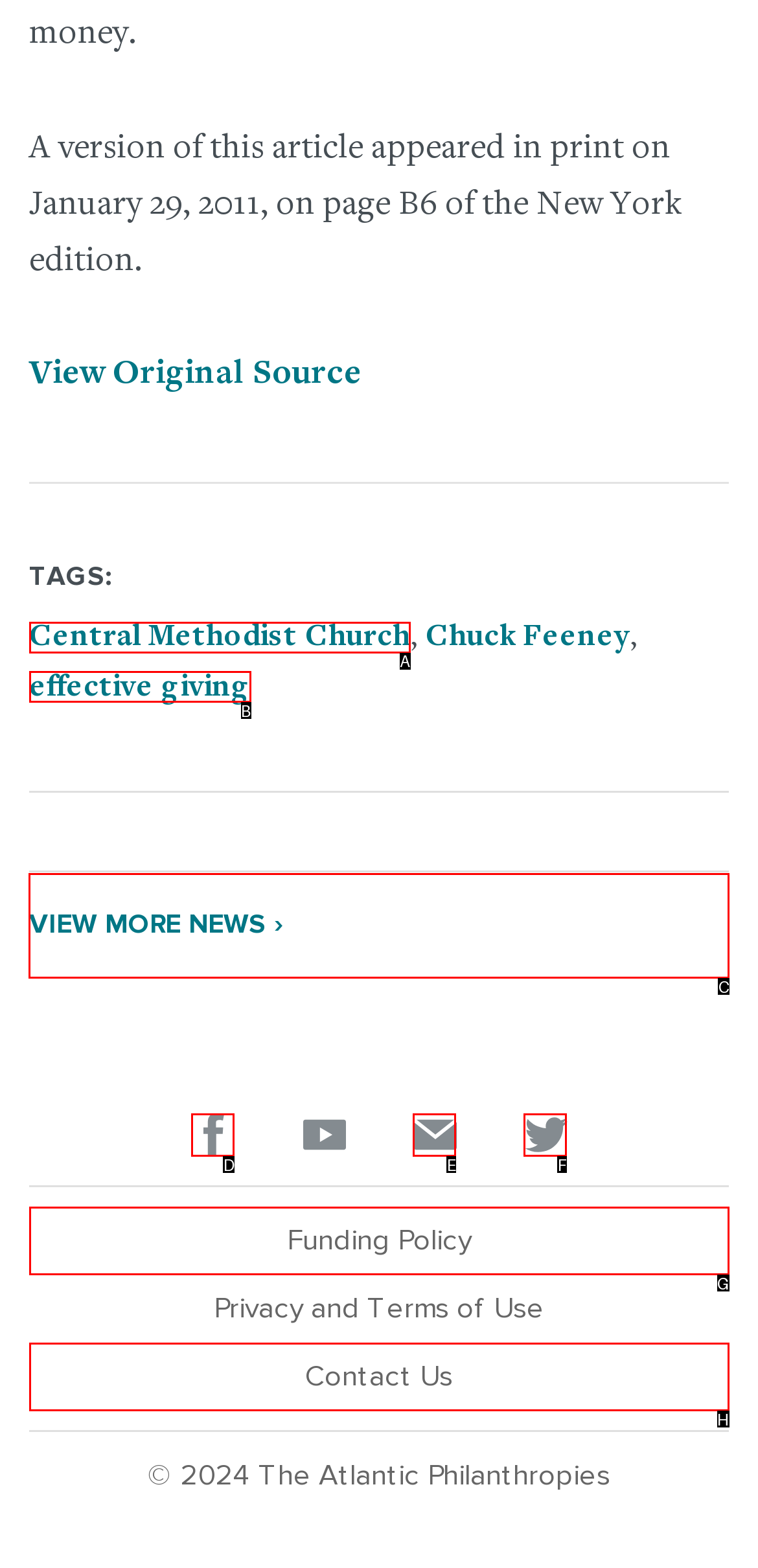Choose the letter that corresponds to the correct button to accomplish the task: click on the 'Tech Tea – Tech Related Stories That Matters: 7/12/22' link
Reply with the letter of the correct selection only.

None